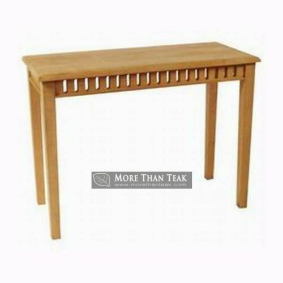Provide a comprehensive description of the image.

This image showcases a stylish rectangular hall table crafted from teak, featuring a smooth, flat top and elegantly designed slatted detailing along the edges. The table stands on sturdy, straight legs that enhance its modern yet classic aesthetic, perfect for both functional use and decorative purposes in various settings such as hallways or living rooms. The natural wood finish highlights the unique grain patterns of the teak, adding a warm, inviting touch to any décor. This piece is part of a range offered by More Than Teak, emphasizing quality craftsmanship and timeless design.